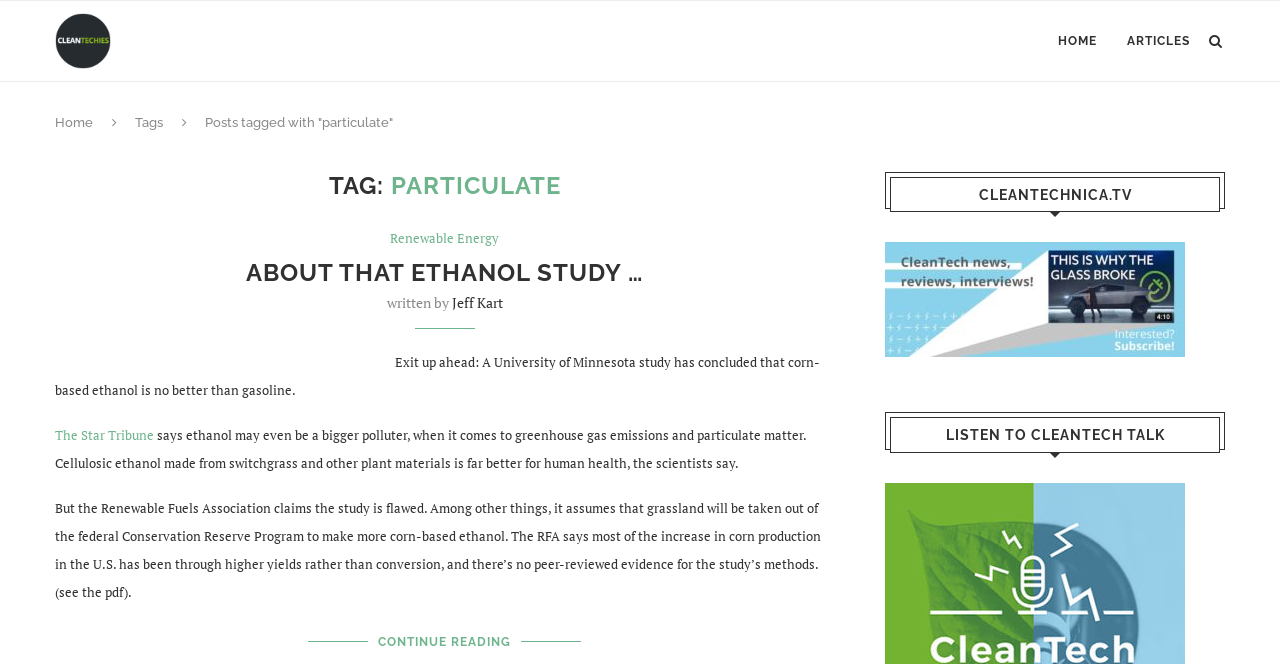Determine the bounding box for the described UI element: "alt="CleanTechies"".

[0.043, 0.002, 0.087, 0.122]